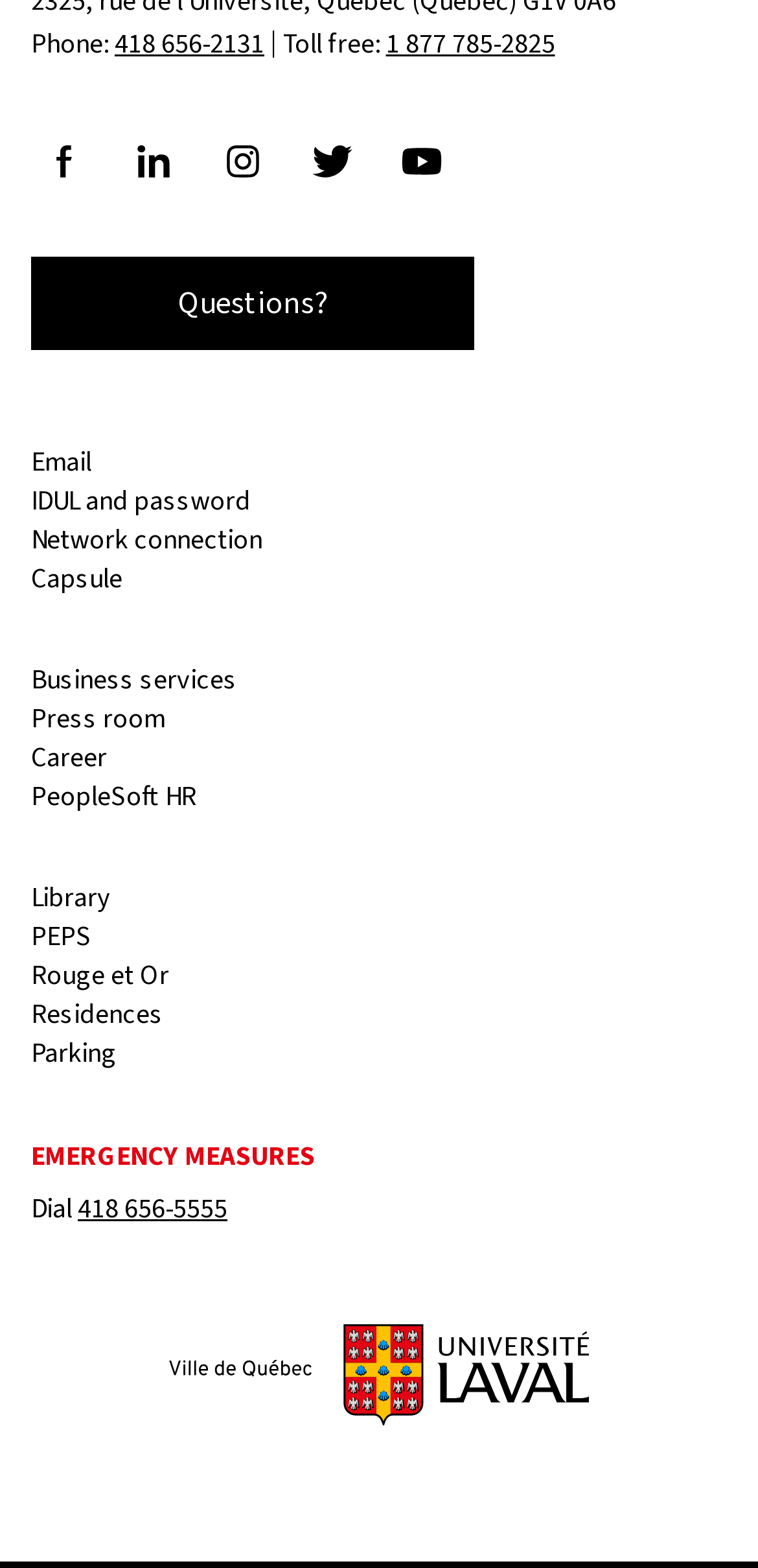Determine the bounding box coordinates of the section to be clicked to follow the instruction: "Go to Email". The coordinates should be given as four float numbers between 0 and 1, formatted as [left, top, right, bottom].

[0.036, 0.283, 0.126, 0.308]